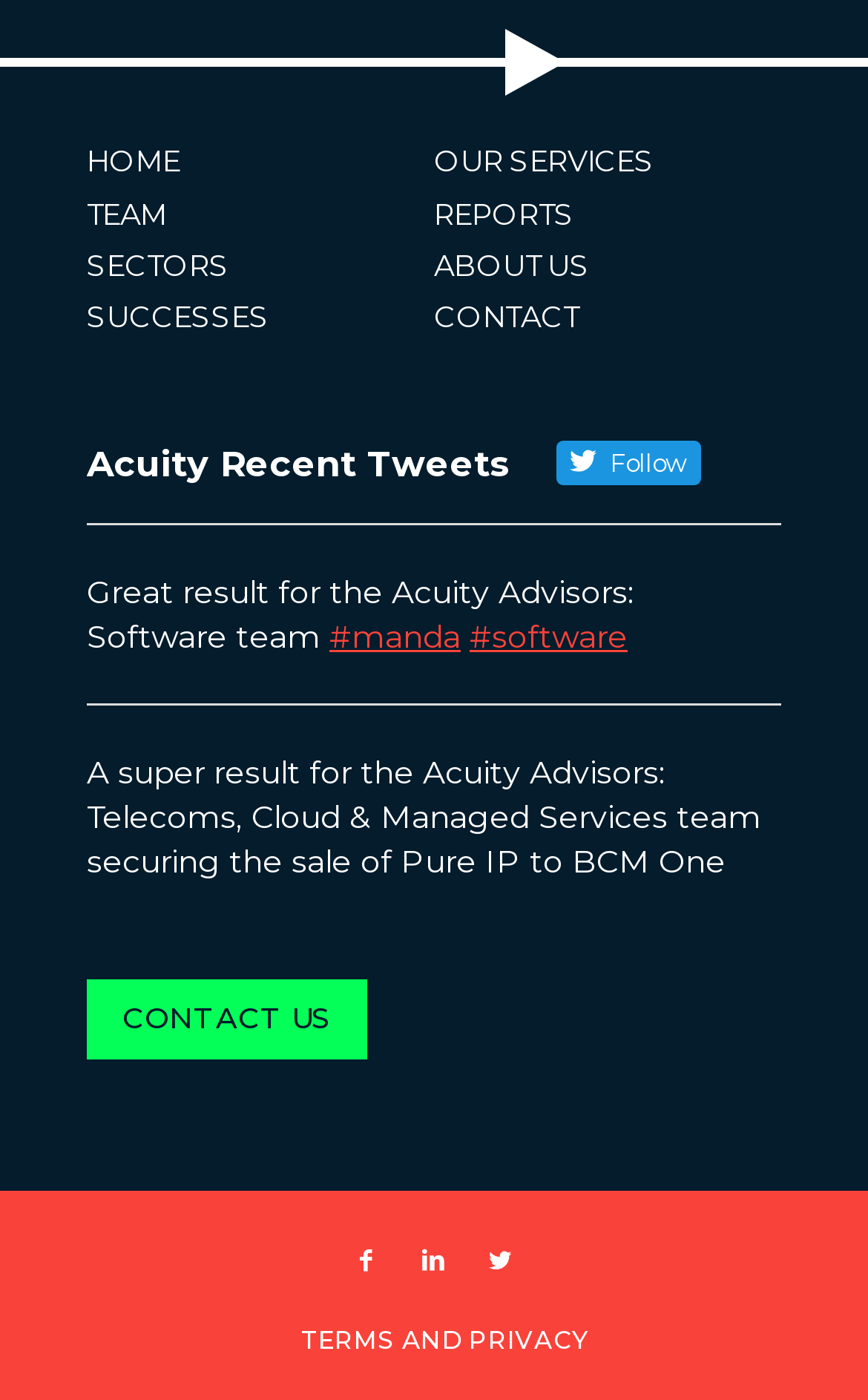Give the bounding box coordinates for this UI element: "Terms and Privacy". The coordinates should be four float numbers between 0 and 1, arranged as [left, top, right, bottom].

[0.347, 0.946, 0.679, 0.968]